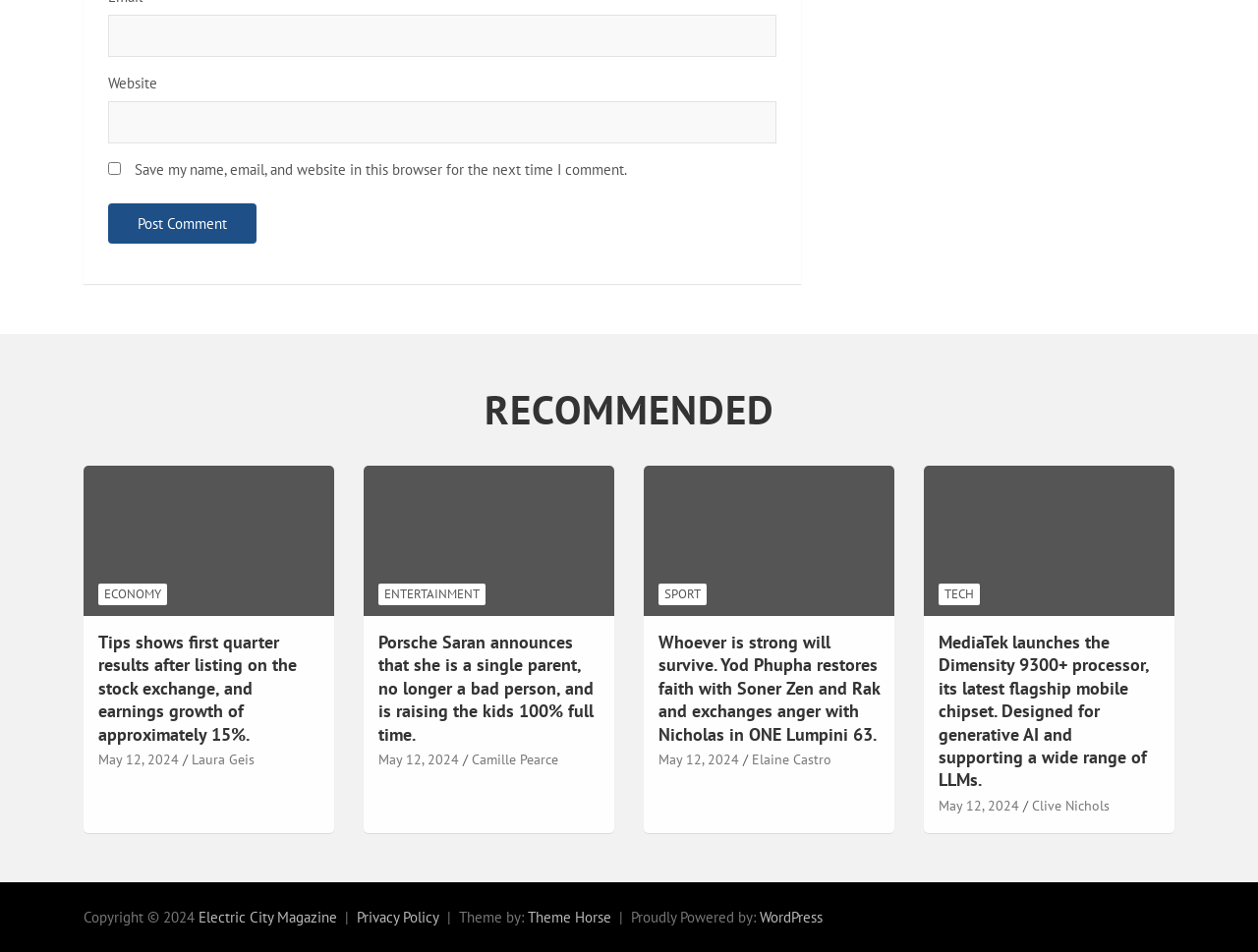Specify the bounding box coordinates of the area to click in order to execute this command: 'Check latest TECH news'. The coordinates should consist of four float numbers ranging from 0 to 1, and should be formatted as [left, top, right, bottom].

[0.746, 0.613, 0.779, 0.636]